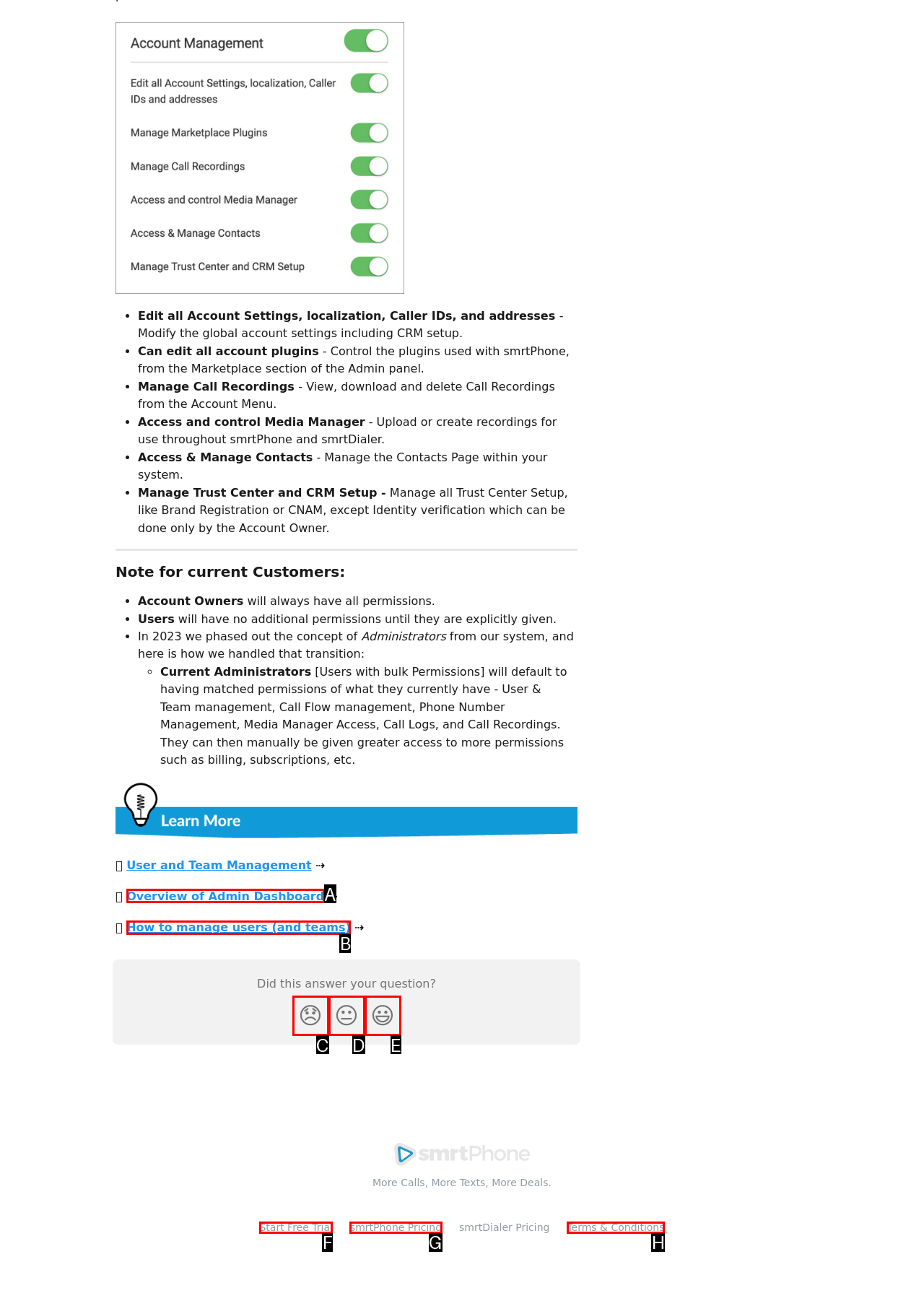Given the description: smrtPhone Pricing, identify the matching option. Answer with the corresponding letter.

G